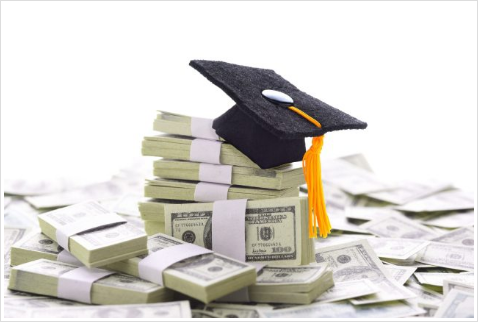What is the main theme emphasized by the composition?
Answer the question based on the image using a single word or a brief phrase.

Financial planning